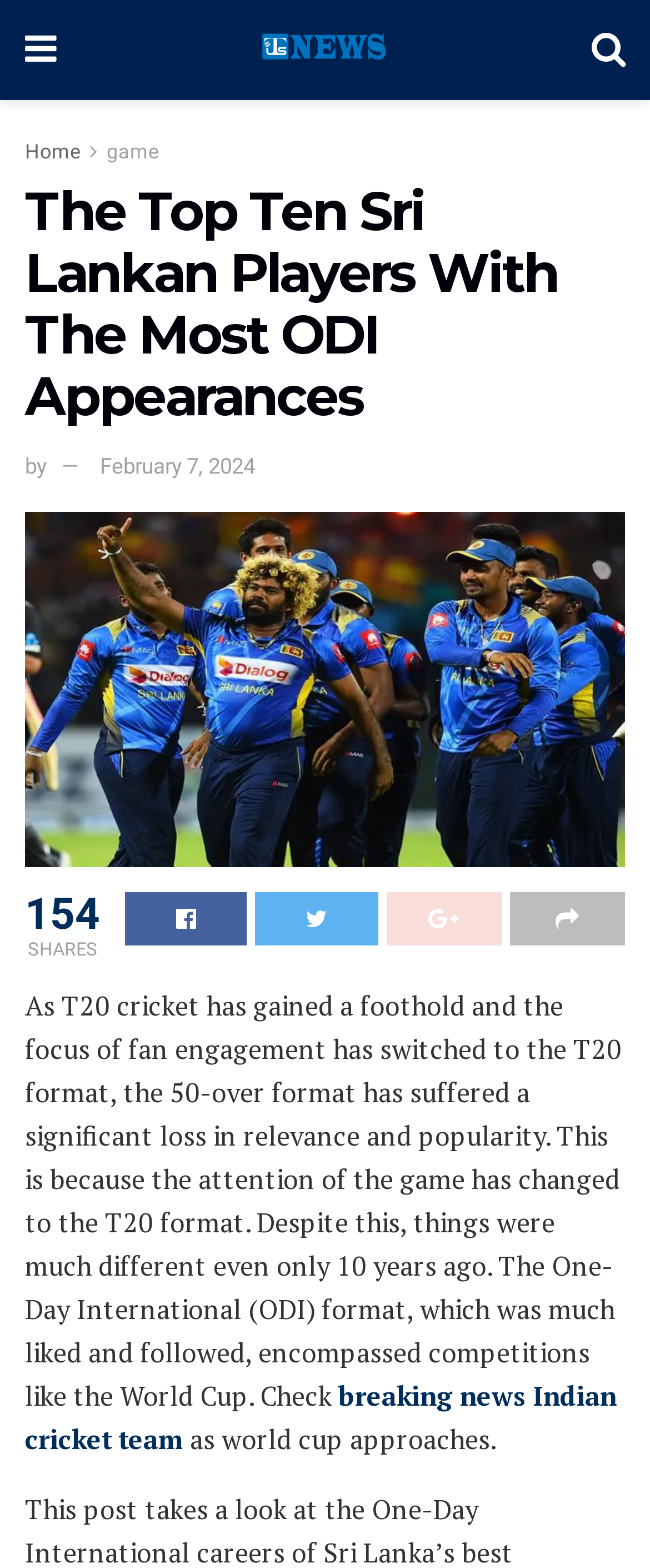Respond to the question with just a single word or phrase: 
What is the format of cricket being discussed?

ODI